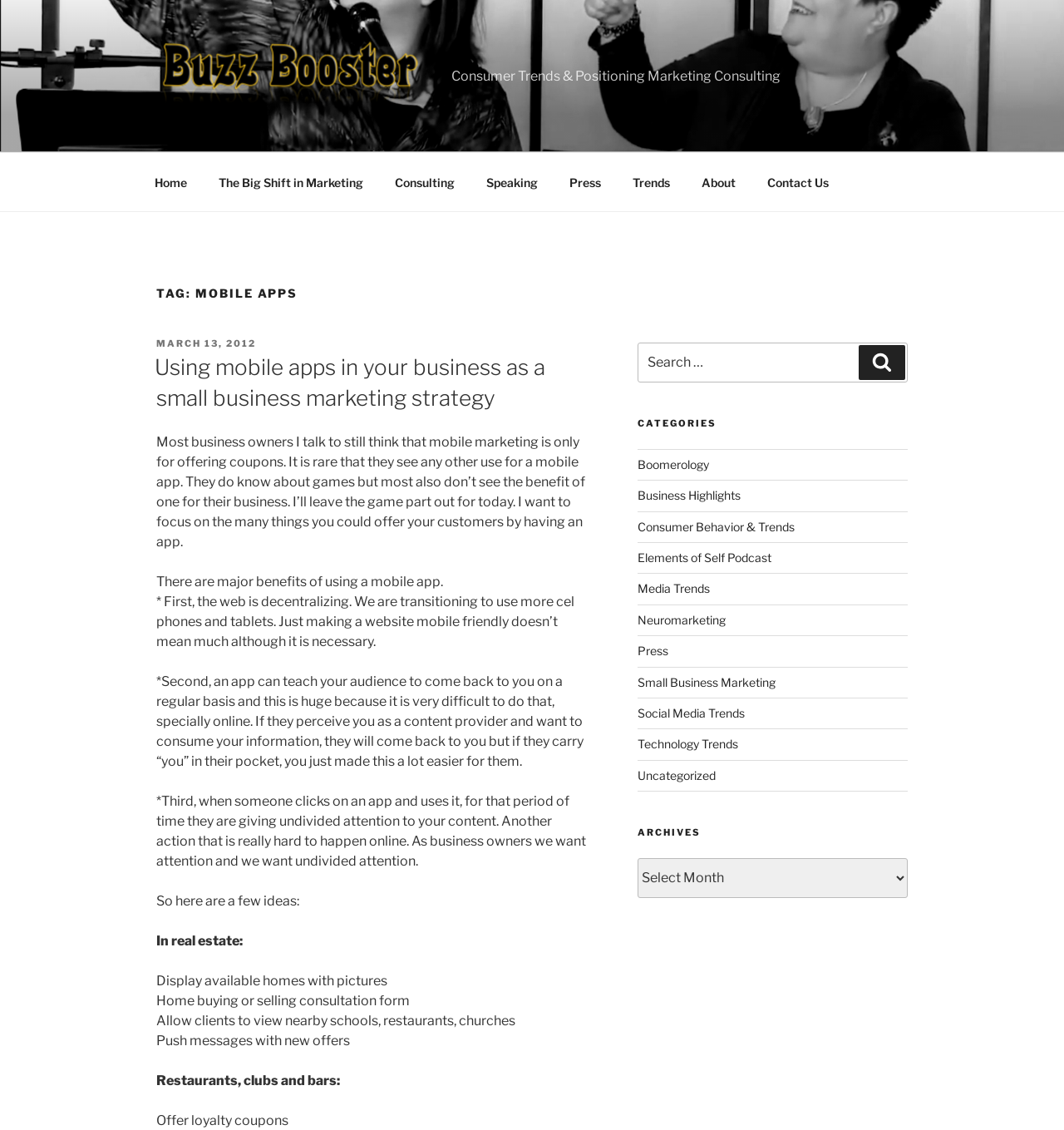What type of businesses can benefit from mobile apps?
Use the image to give a comprehensive and detailed response to the question.

The article provides examples of how mobile apps can be used in different businesses, including real estate, restaurants, clubs, and bars, such as displaying available homes, offering loyalty coupons, and allowing clients to view nearby schools and restaurants.